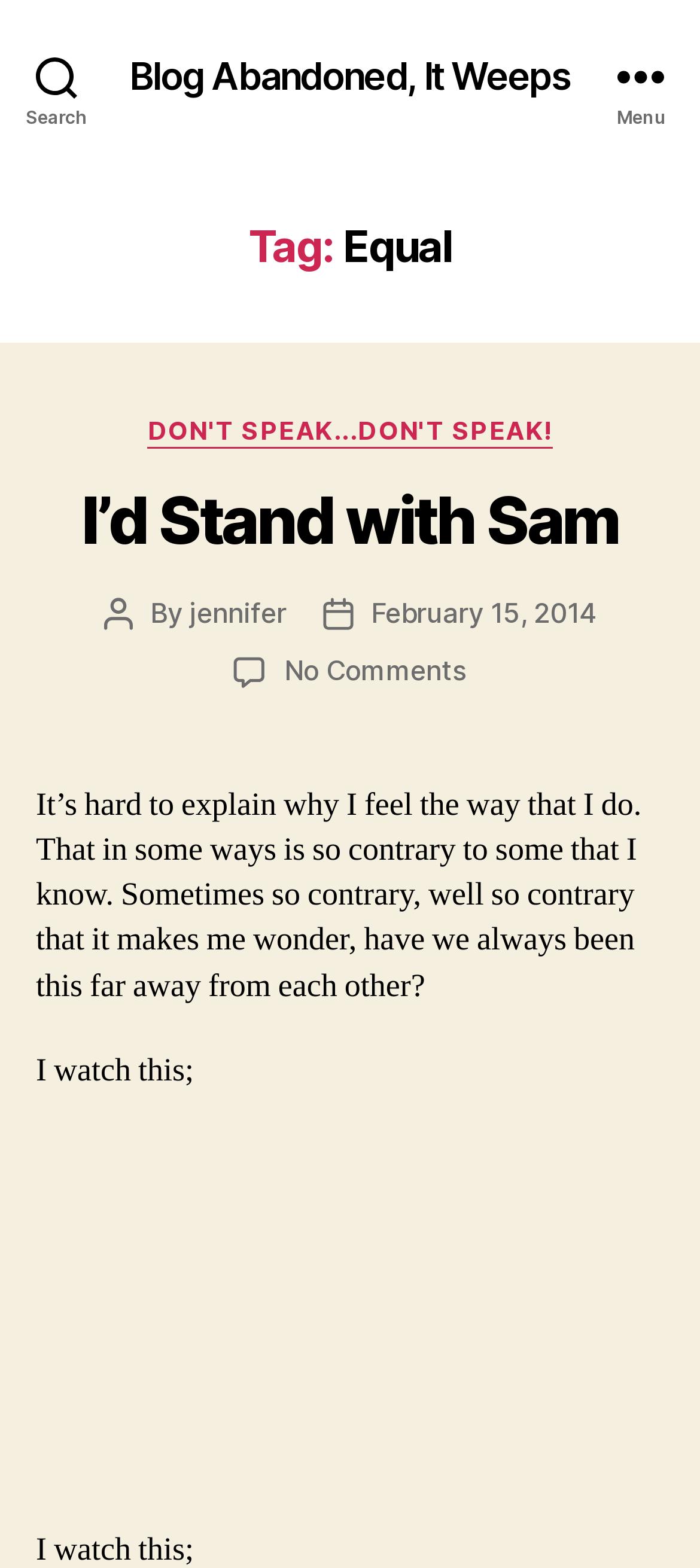Use a single word or phrase to answer the question: 
What is the category of the blog post?

No category